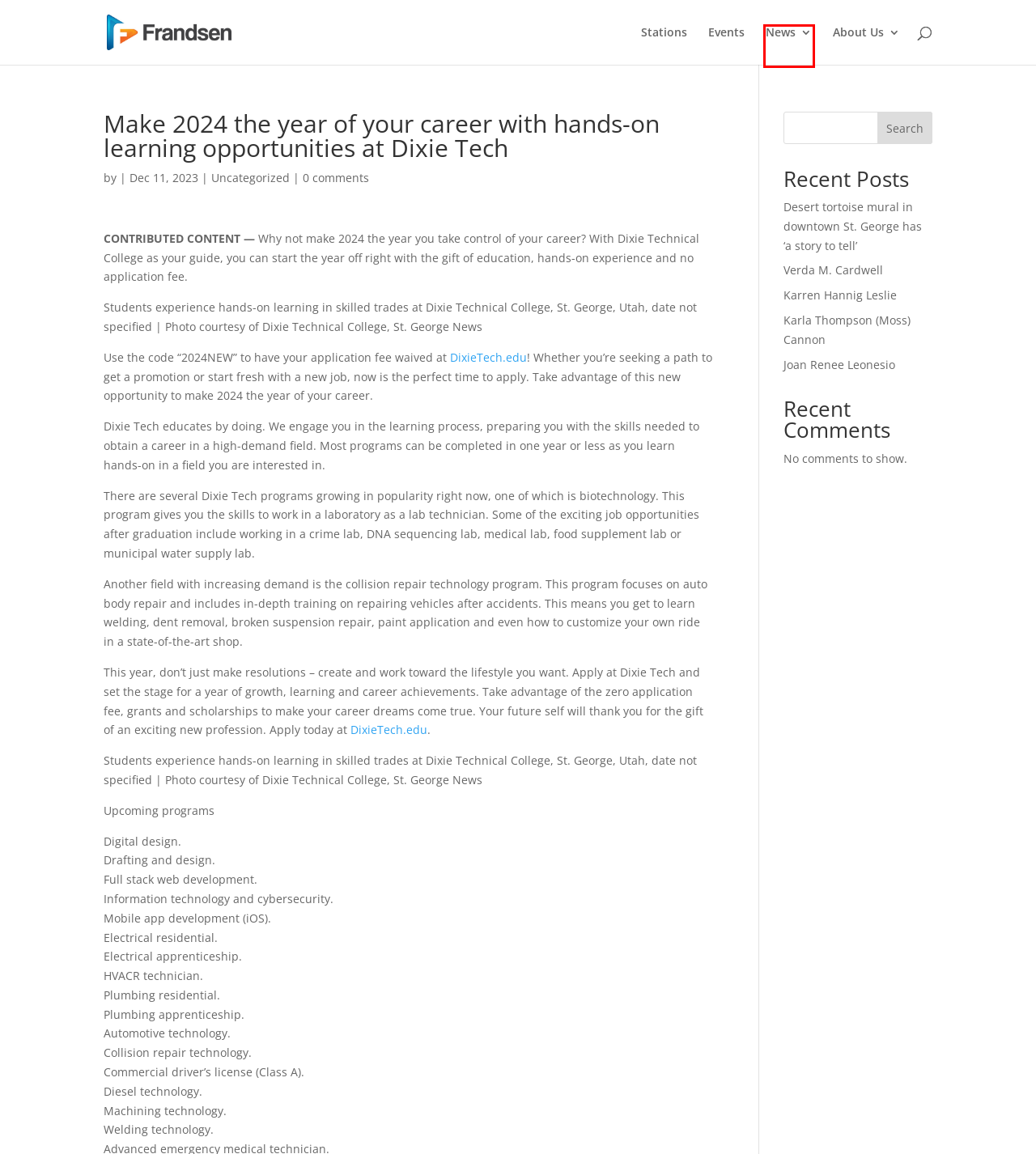You are given a webpage screenshot where a red bounding box highlights an element. Determine the most fitting webpage description for the new page that loads after clicking the element within the red bounding box. Here are the candidates:
A. Events | Frandsen Media
B. Uncategorized | Frandsen Media
C. Karren Hannig Leslie | Frandsen Media
D. Joan Renee Leonesio | Frandsen Media
E. Karla Thompson (Moss) Cannon | Frandsen Media
F. News | Frandsen Media
G. Frandsen Media | | Utah & Idaho's Premiere Media Group
H. Desert tortoise mural in downtown St. George has ‘a story to tell’ | Frandsen Media

F